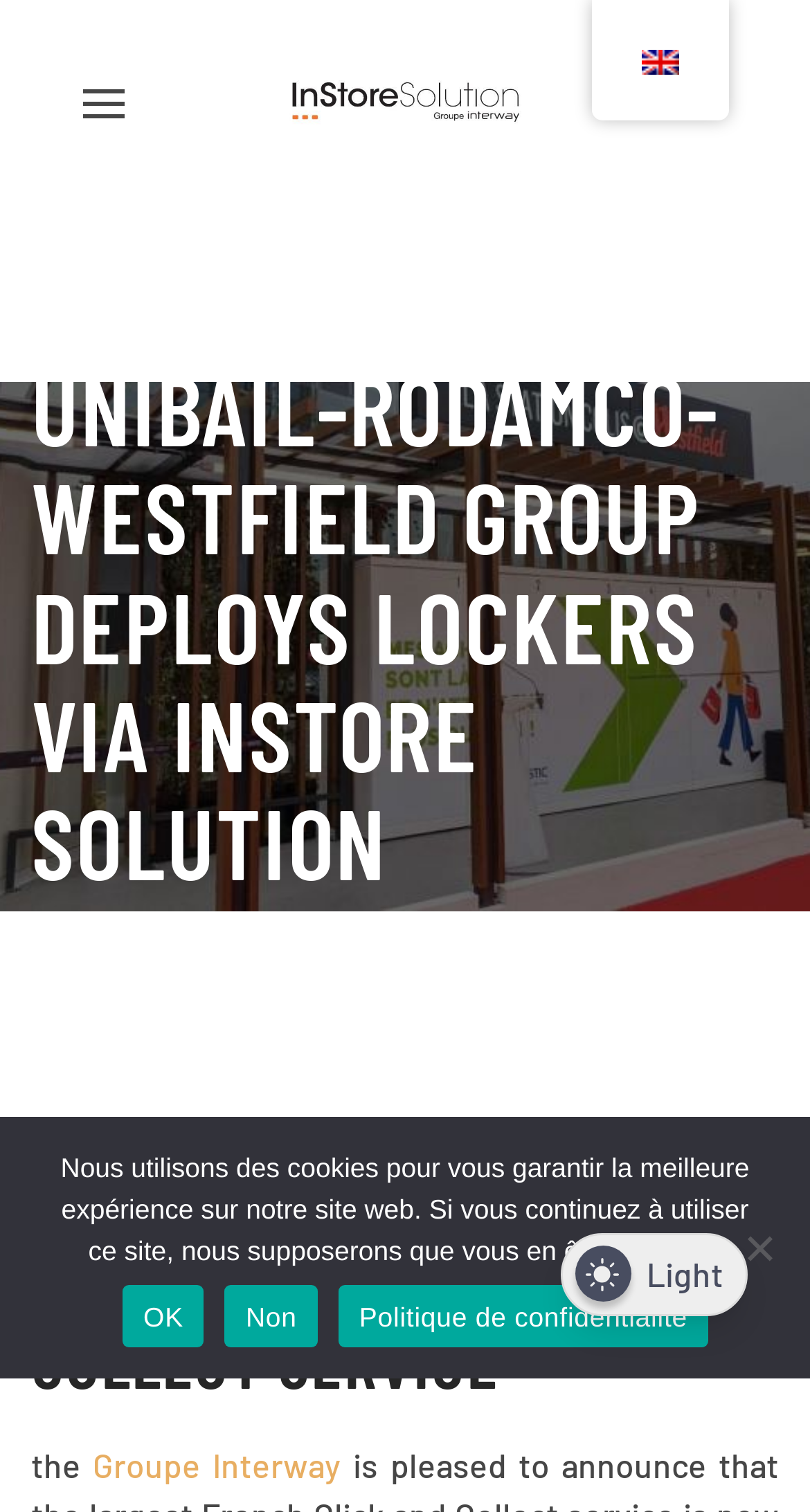Please answer the following question using a single word or phrase: 
What is the company mentioned alongside InStore Solution?

Groupe Interway